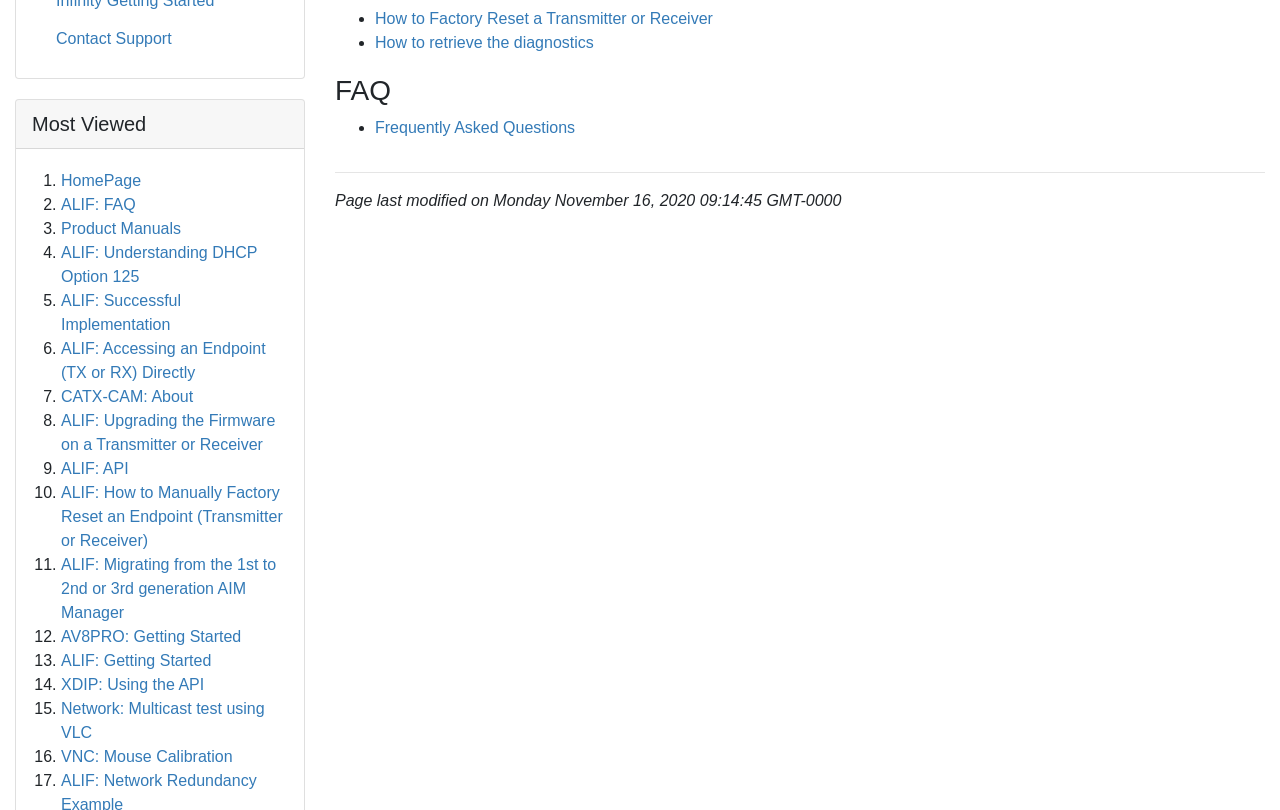Find and provide the bounding box coordinates for the UI element described with: "XDIP: Using the API".

[0.048, 0.834, 0.16, 0.855]